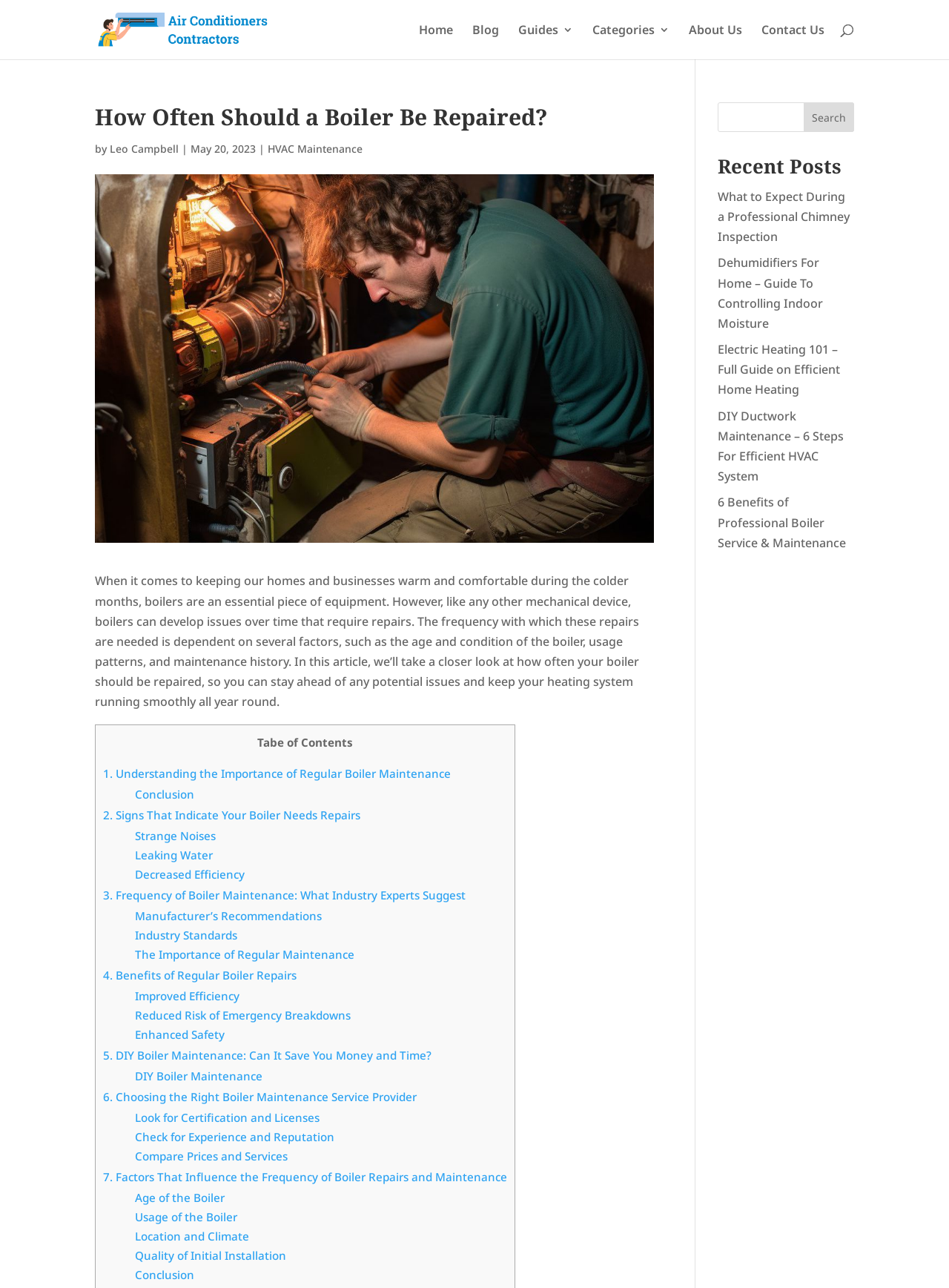Based on the visual content of the image, answer the question thoroughly: How many links are in the 'Table of Contents' section?

The 'Table of Contents' section has 7 links, which are '1. Understanding the Importance of Regular Boiler Maintenance', '2. Signs That Indicate Your Boiler Needs Repairs', '3. Frequency of Boiler Maintenance: What Industry Experts Suggest', '4. Benefits of Regular Boiler Repairs', '5. DIY Boiler Maintenance: Can It Save You Money and Time?', '6. Choosing the Right Boiler Maintenance Service Provider', and '7. Factors That Influence the Frequency of Boiler Repairs and Maintenance'.